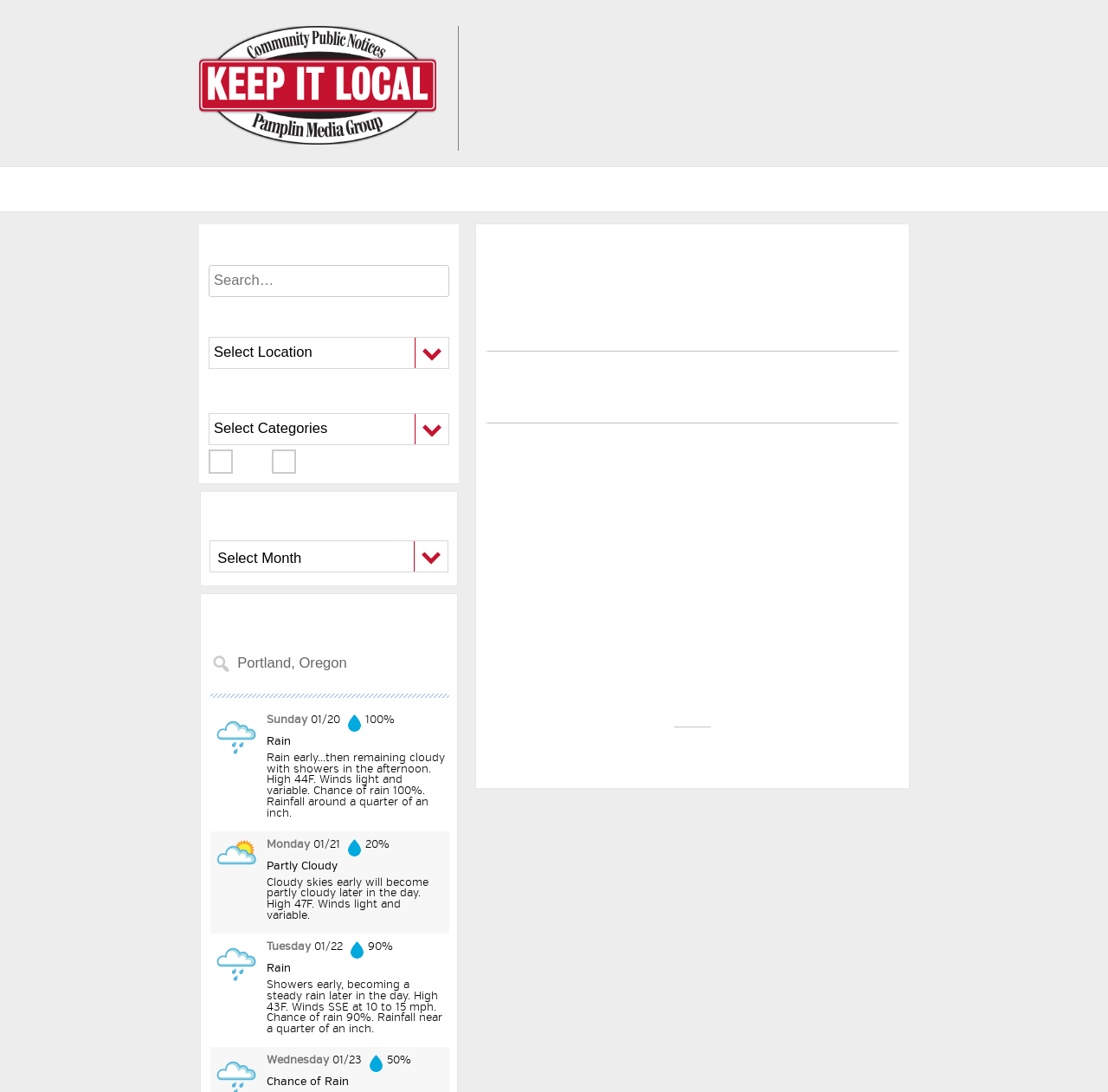Write a detailed summary of the webpage.

The webpage is about a public notice, specifically a notice of a budget committee meeting. At the top left, there is an image. Below the image, there are three links: "Home", "Search", and "Contact Us". 

To the right of these links, there is a search bar with a heading "SEARCH" and a textbox to input search queries. Below the search bar, there are three sections: "LOCATIONS", "CATEGORIES", and a submit and reset button. 

Further down, there is a section titled "ARCHIVES" with a dropdown menu. Below the archives section, there is a weather forecast section titled "WEATHER FORECAST" with a textbox displaying the current weather condition, which is rain. 

The weather forecast section also displays a 3-day forecast, with each day showing the weather condition, temperature, and chance of precipitation. The forecast is presented in a table format with images representing the weather conditions.

At the bottom of the page, there is an article section with a heading "NOTICE OF BUDGET COMMITTEE MEETING" and a footer section.